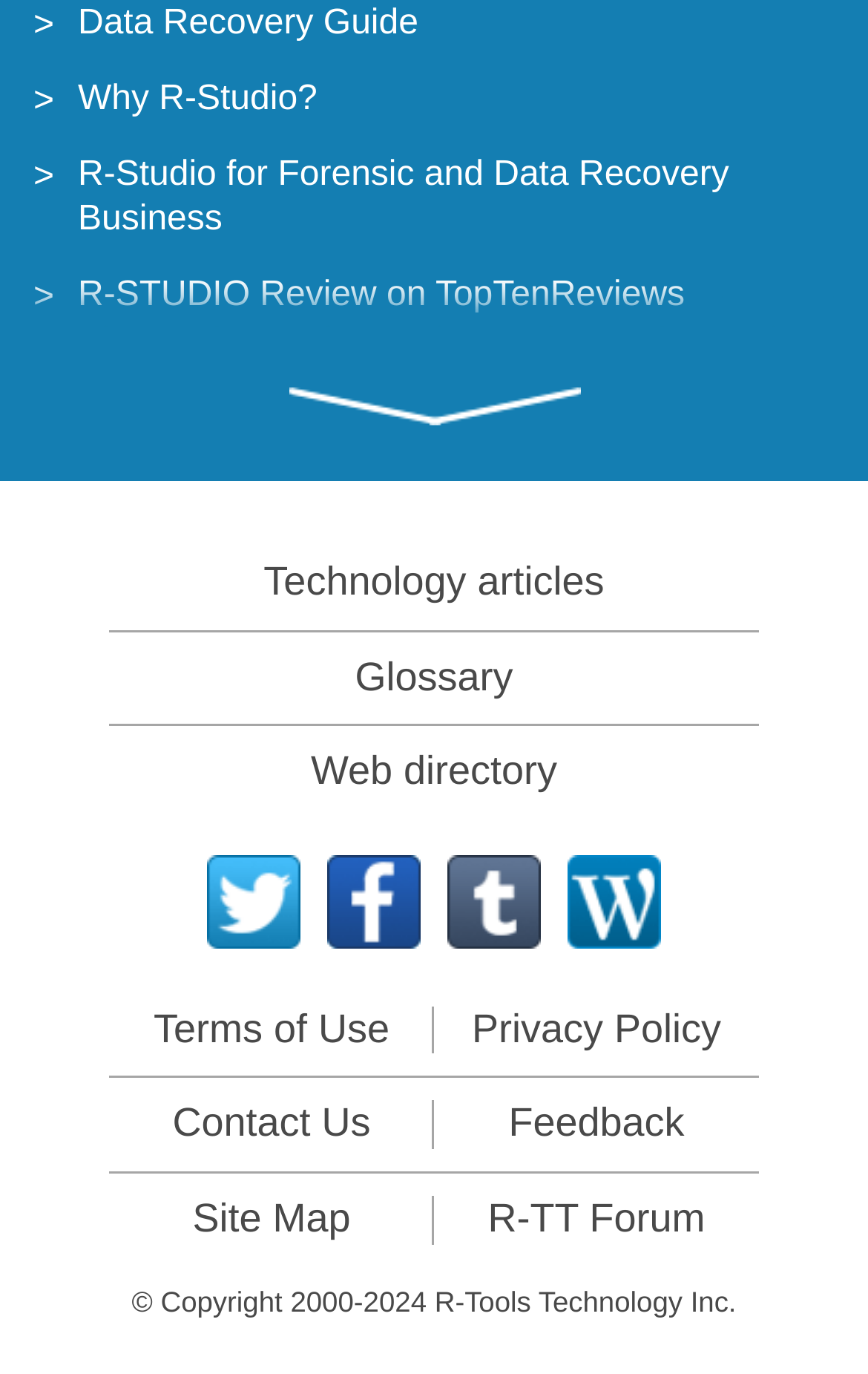What is the copyright year range mentioned on the webpage?
Please look at the screenshot and answer in one word or a short phrase.

2000-2024